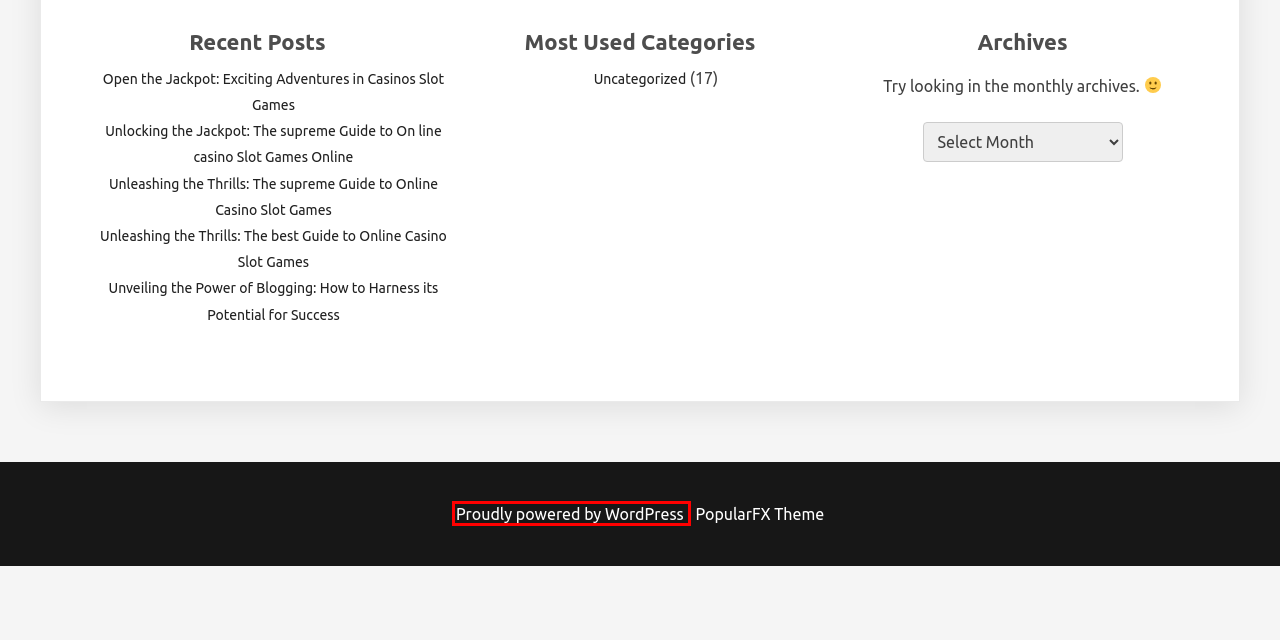Look at the screenshot of a webpage where a red bounding box surrounds a UI element. Your task is to select the best-matching webpage description for the new webpage after you click the element within the bounding box. The available options are:
A. Unleashing the Thrills: The supreme Guide to Online Casino Slot Games - chiliad
B. Uncategorized Archives - chiliad
C. PopularFX – The easiest feature rich WordPress Theme with 400 templates
D. Open the Jackpot: Exciting Adventures in Casinos Slot Games - chiliad
E. Unlocking the Jackpot: The supreme Guide to On line casino Slot Games Online - chiliad
F. Unleashing the Thrills: The best Guide to Online Casino Slot Games - chiliad
G. Blog Tool, Publishing Platform, and CMS – WordPress.org
H. Unveiling the Power of Blogging: How to Harness its Potential for Success - chiliad

G